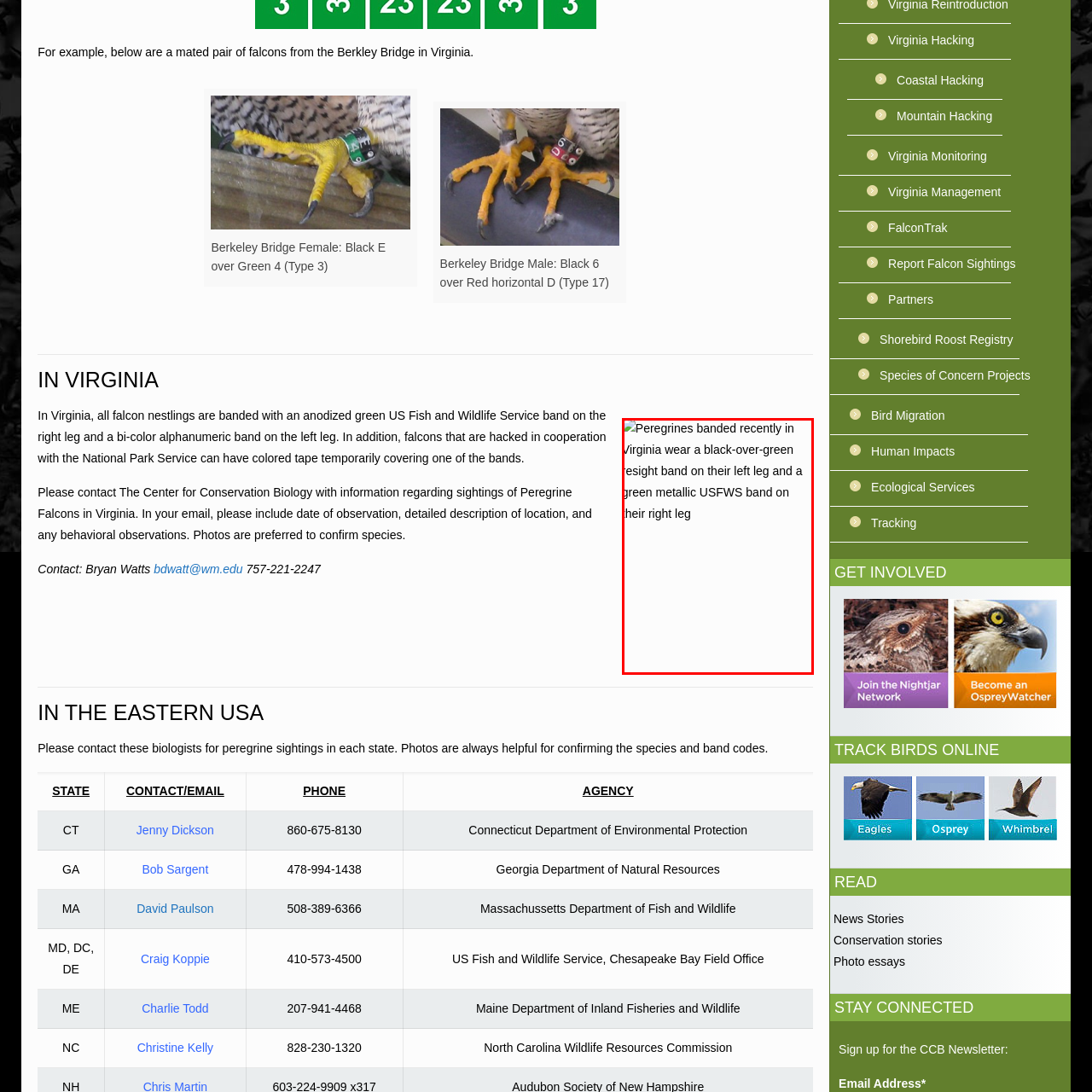Which leg has the USFWS band?
Focus on the section of the image outlined in red and give a thorough answer to the question.

According to the caption, the Peregrine Falcons have a metallic green US Fish and Wildlife Service (USFWS) band on their right leg, which indicates the specific leg that carries this band.